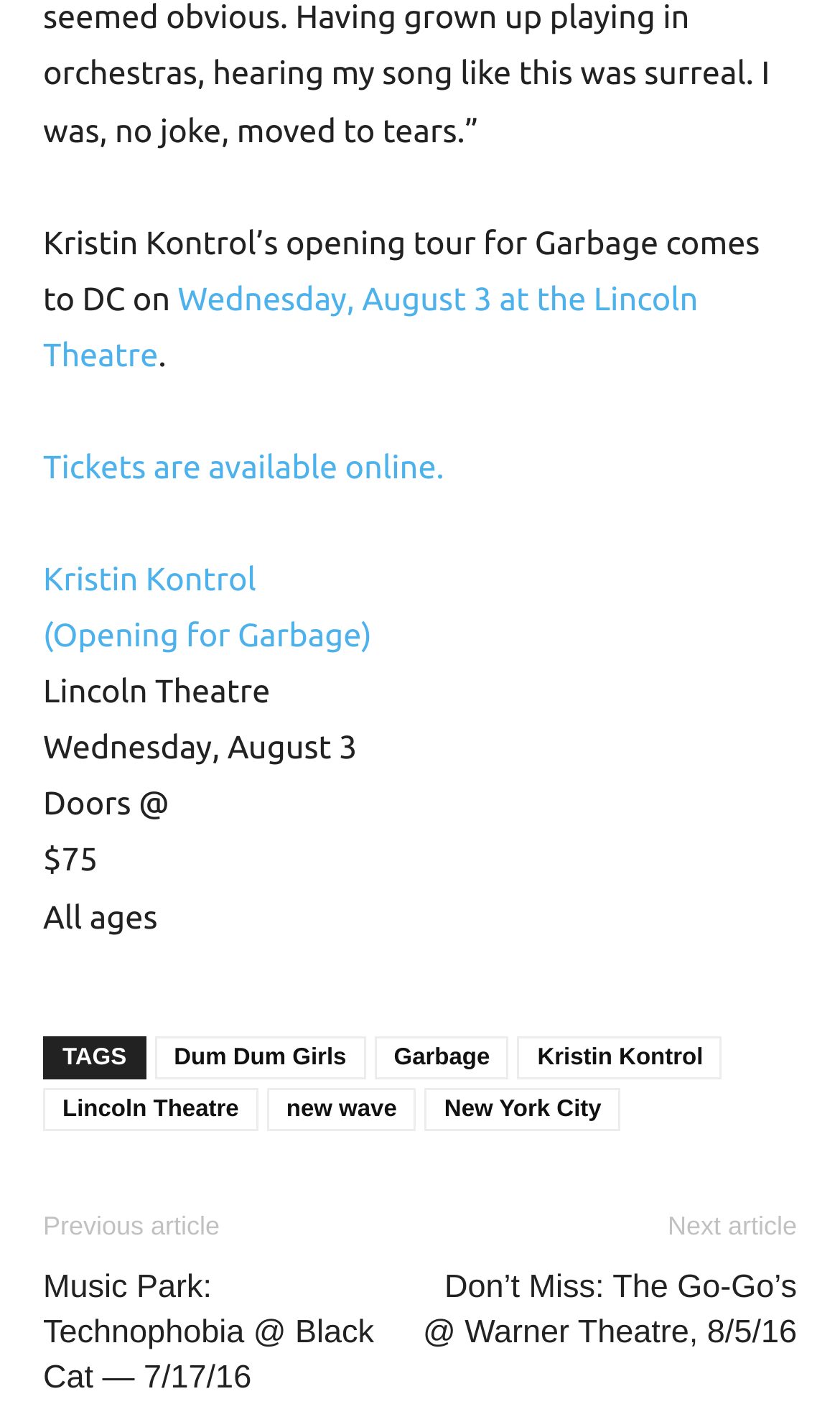Specify the bounding box coordinates of the area to click in order to follow the given instruction: "Click on the link to buy tickets."

[0.051, 0.319, 0.529, 0.345]